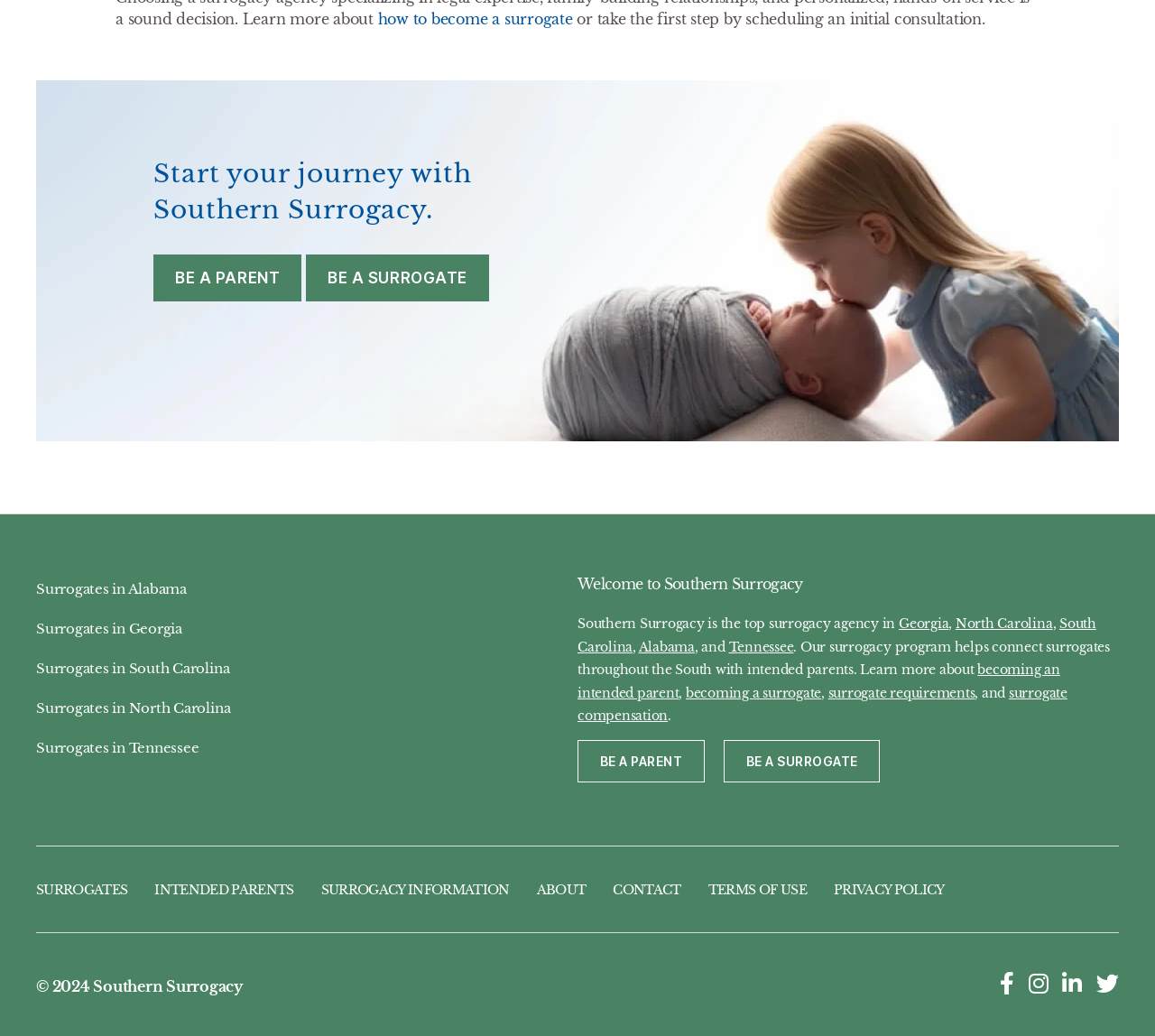Identify the bounding box coordinates for the element you need to click to achieve the following task: "Start your journey as a surrogate". Provide the bounding box coordinates as four float numbers between 0 and 1, in the form [left, top, right, bottom].

[0.265, 0.245, 0.423, 0.291]